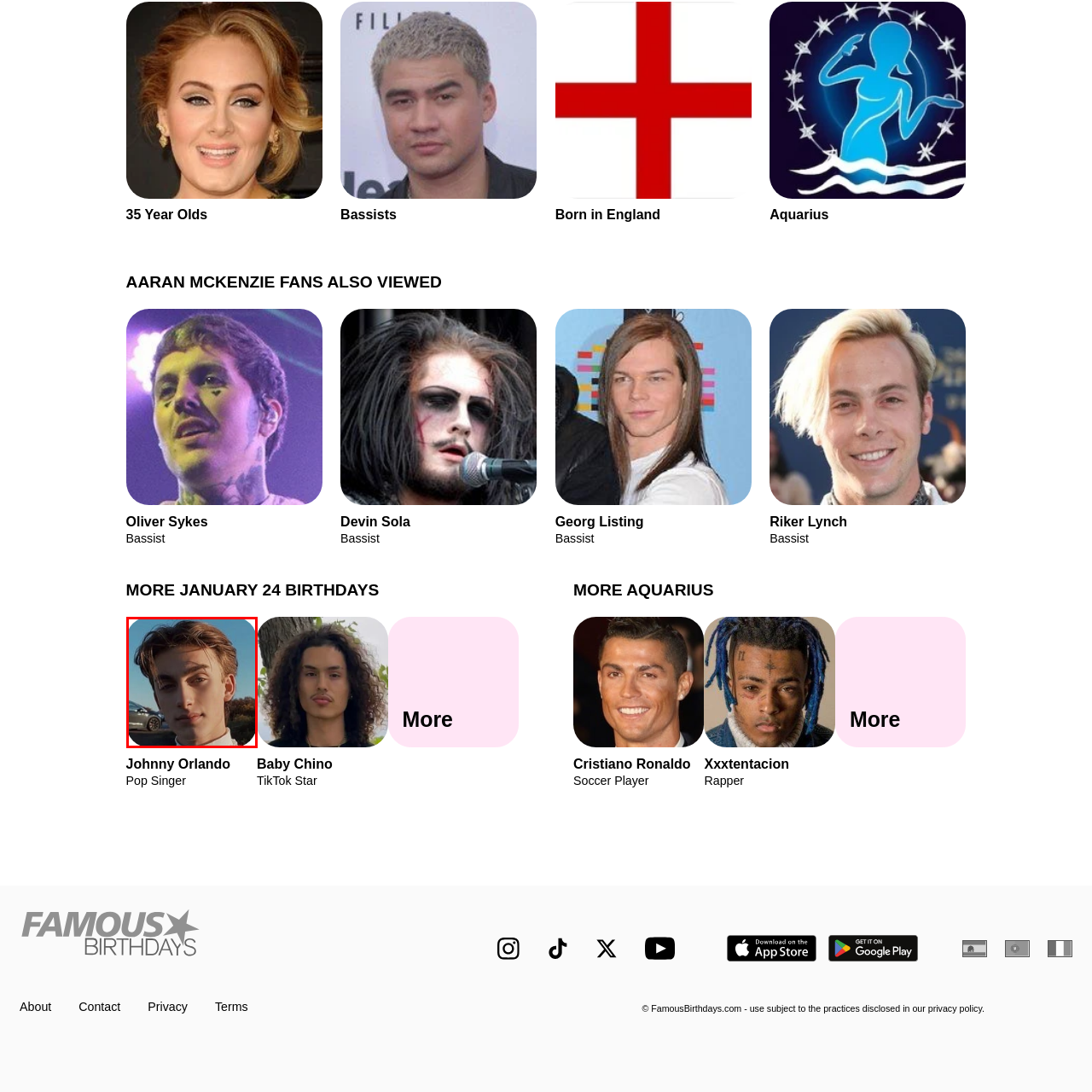What is the color of the top the male is wearing?
Observe the image inside the red-bordered box and offer a detailed answer based on the visual details you find.

The caption states that the male is dressed in a white top, which implies that the color of the top he is wearing is white.